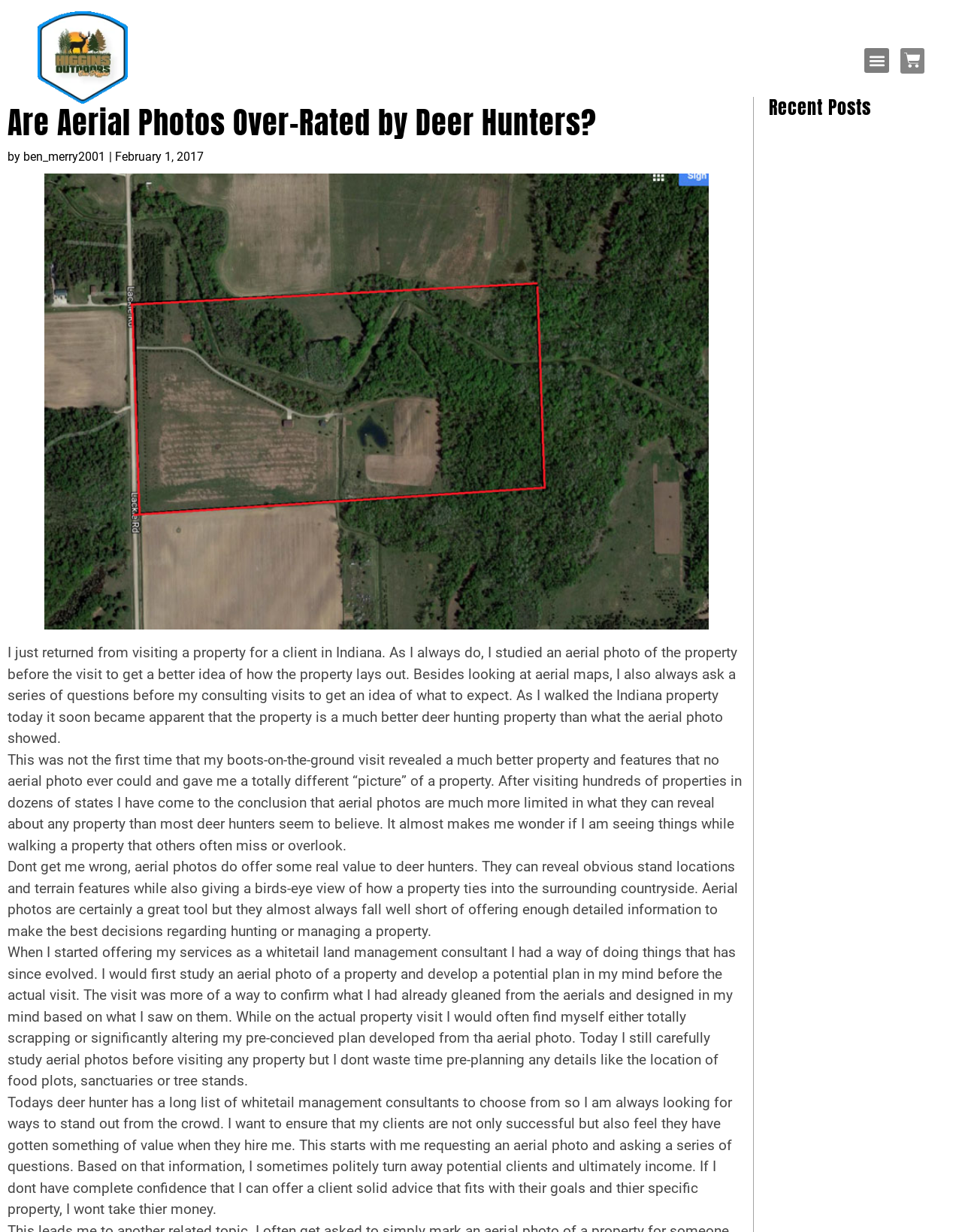Produce an extensive caption that describes everything on the webpage.

The webpage is about a blog post titled "Are Aerial Photos Over-Rated by Deer Hunters?" by ben_merry2001, dated February 1, 2017. At the top left, there is a link, and on the top right, there are a menu toggle button and a cart link with an accompanying image. 

Below the title, there is a series of paragraphs discussing the author's experience with aerial photos while visiting a property in Indiana. The author explains how they studied an aerial photo before the visit and how it compared to the actual property. The text describes the limitations of aerial photos in revealing information about a property and how they can be misleading.

The paragraphs are arranged vertically, with the first paragraph starting from the top left and the subsequent paragraphs following below it. The text is dense, with no images or other elements interrupting the flow of the paragraphs.

On the right side, near the bottom, there is a heading titled "Recent Posts".